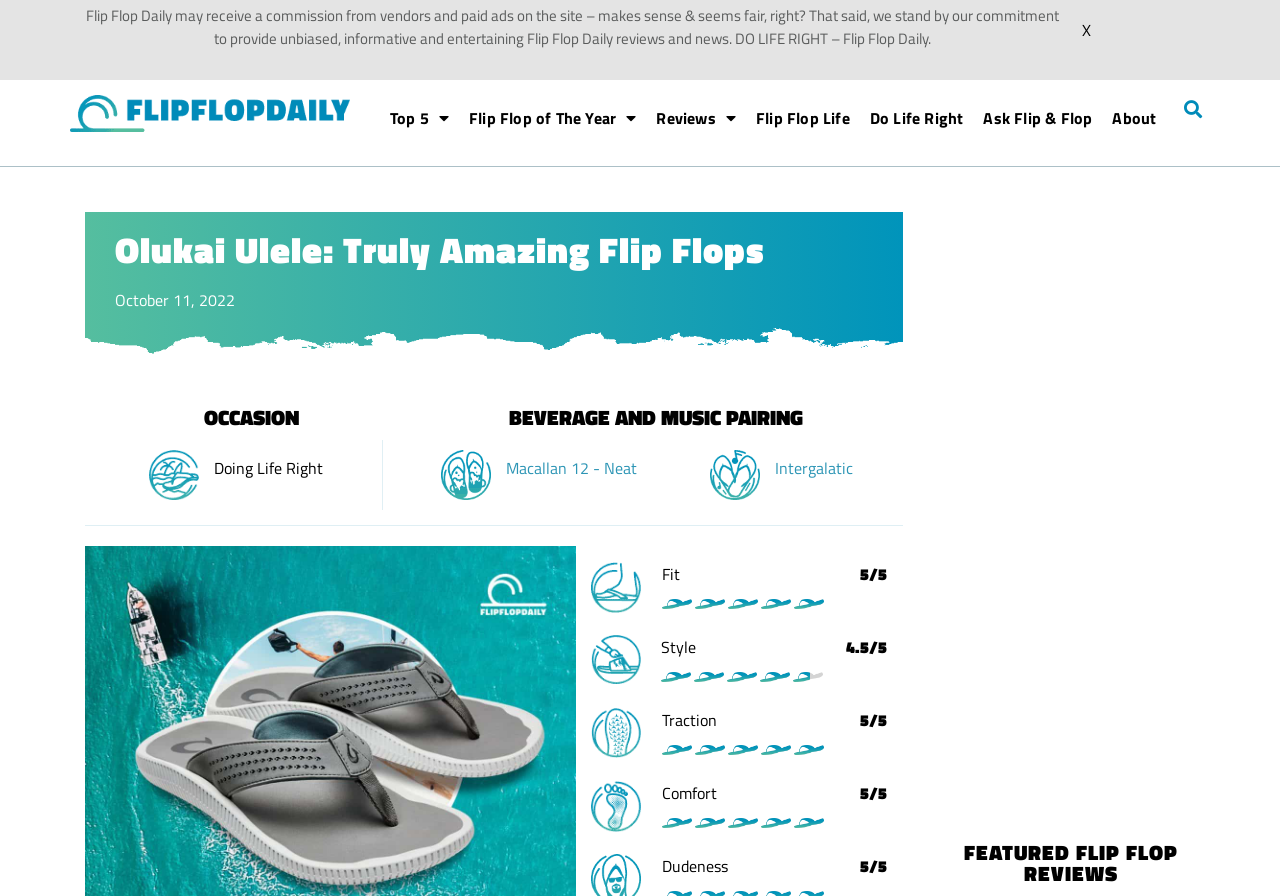Provide the bounding box coordinates of the area you need to click to execute the following instruction: "Click on 'Demon Slayer Figures'".

None